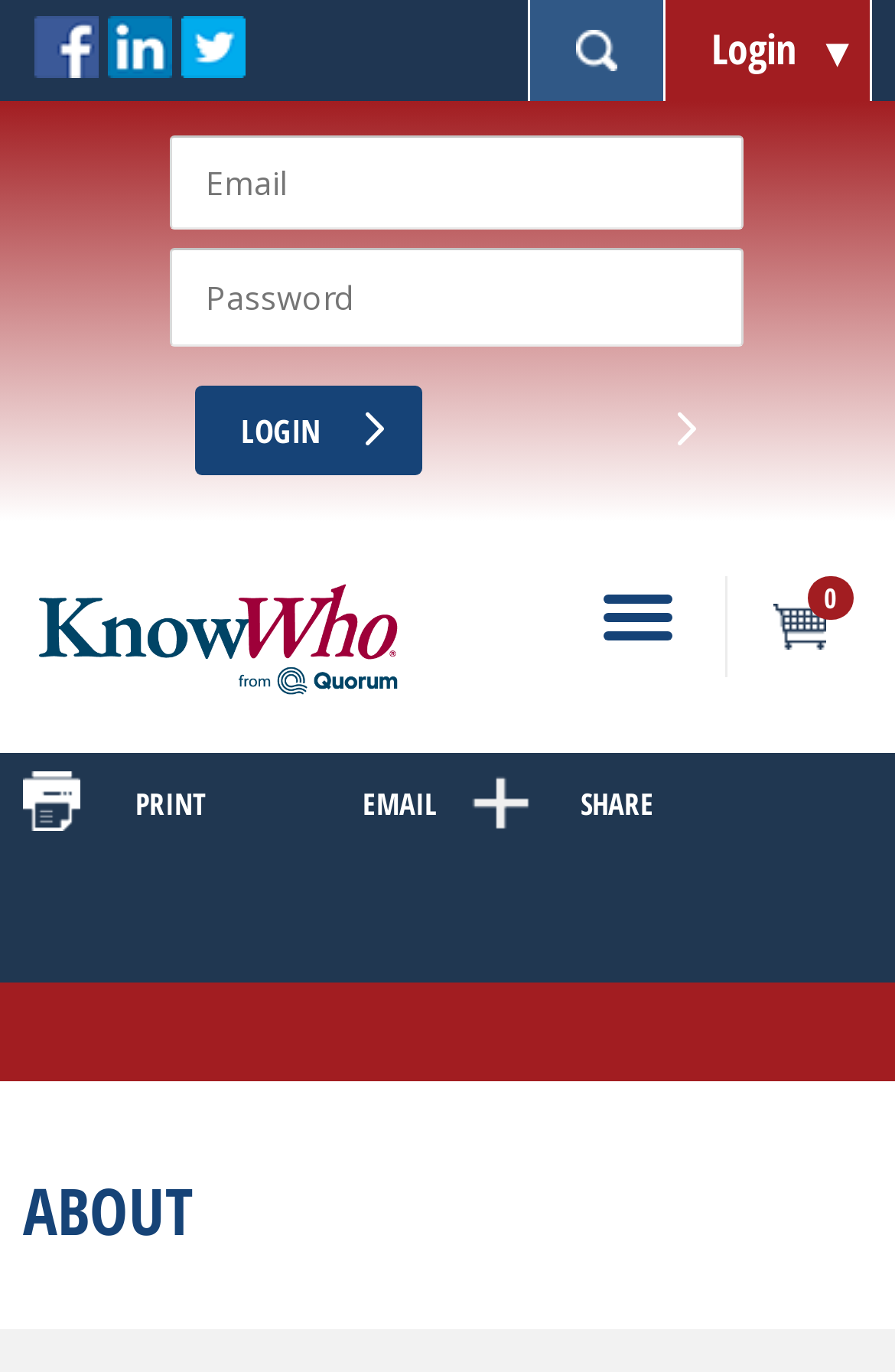Bounding box coordinates must be specified in the format (top-left x, top-left y, bottom-right x, bottom-right y). All values should be floating point numbers between 0 and 1. What are the bounding box coordinates of the UI element described as: alt="KnowWho"

[0.026, 0.413, 0.974, 0.519]